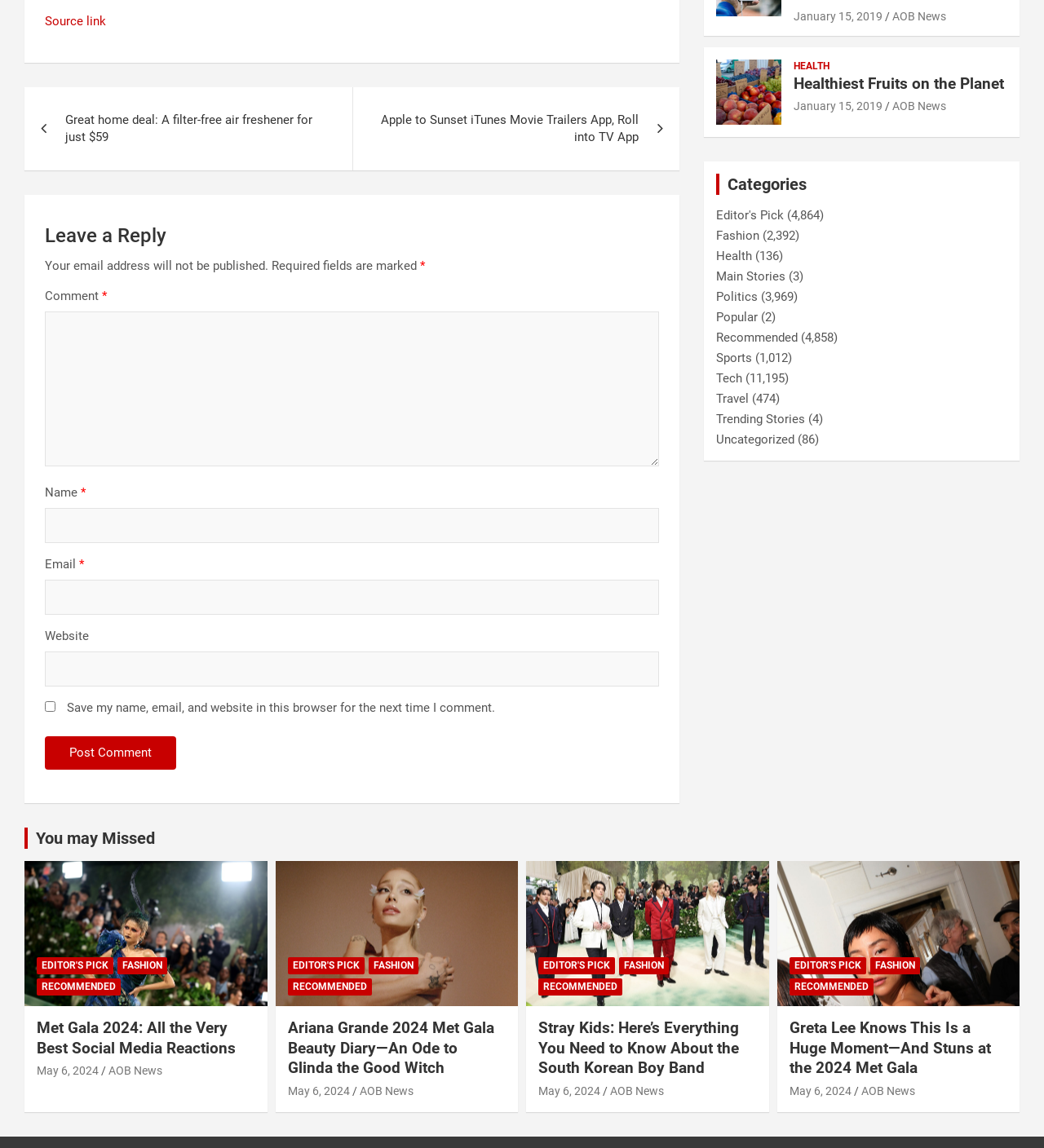Identify the bounding box coordinates of the clickable section necessary to follow the following instruction: "Login as author or editor". The coordinates should be presented as four float numbers from 0 to 1, i.e., [left, top, right, bottom].

None